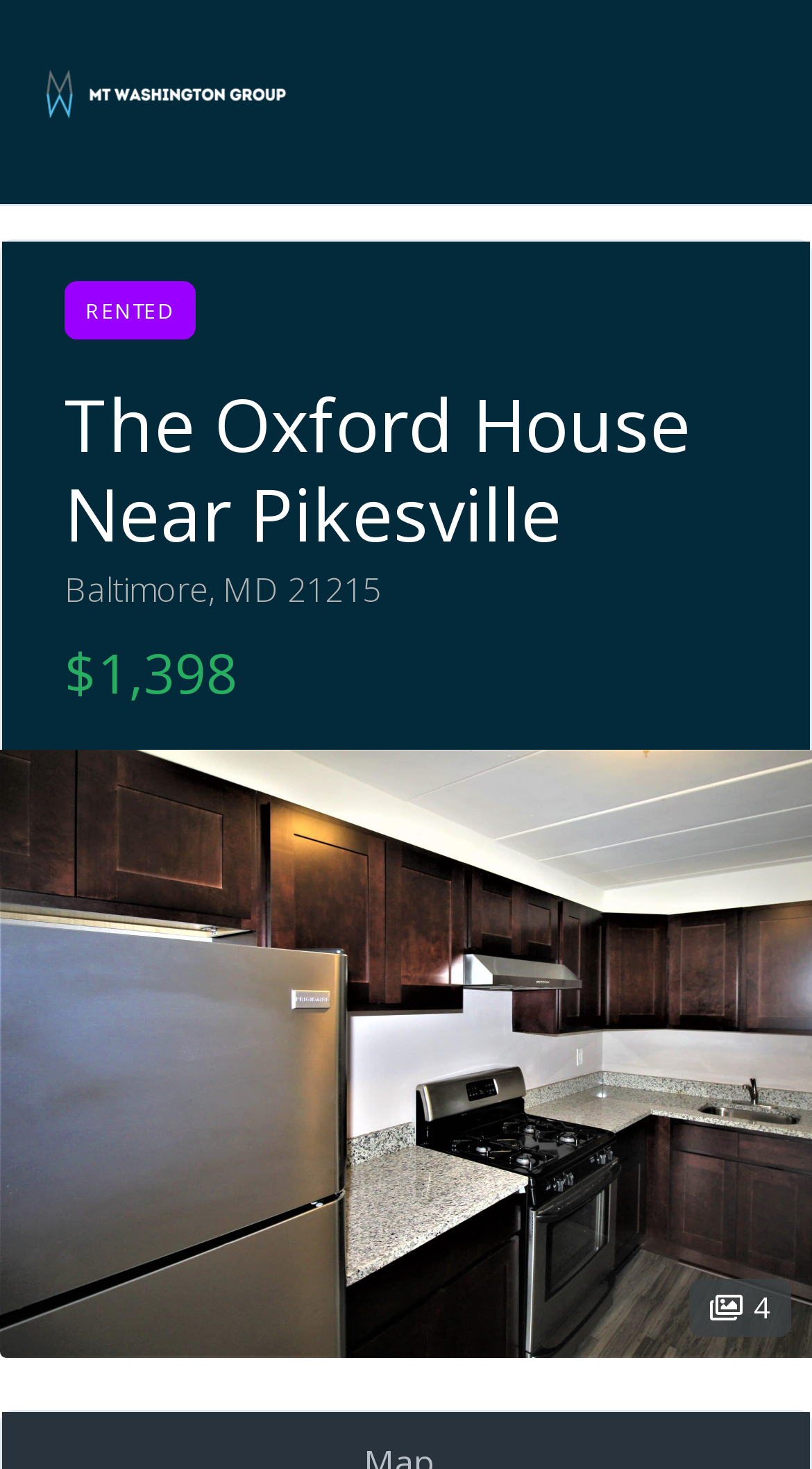Create a full and detailed caption for the entire webpage.

The webpage appears to be a property listing page for "The Oxford House" apartments near Pikesville in Baltimore, MD 21215. At the top of the page, there is a logo or image of "The Mt Washington Group" on the left side, accompanied by a link with the same name. 

Below the logo, there are two headers, one of which contains the title "The Oxford House Near Pikesville" and the apartment's location "Baltimore, MD 21215". The other header has a "RENTED" label, indicating that the property may be currently occupied. 

To the right of the headers, there is a prominent display of the rent price, "$1,398". 

At the very bottom of the page, there is a horizontal link bar with a rating icon, represented by "\uf302 4", spanning the entire width of the page.